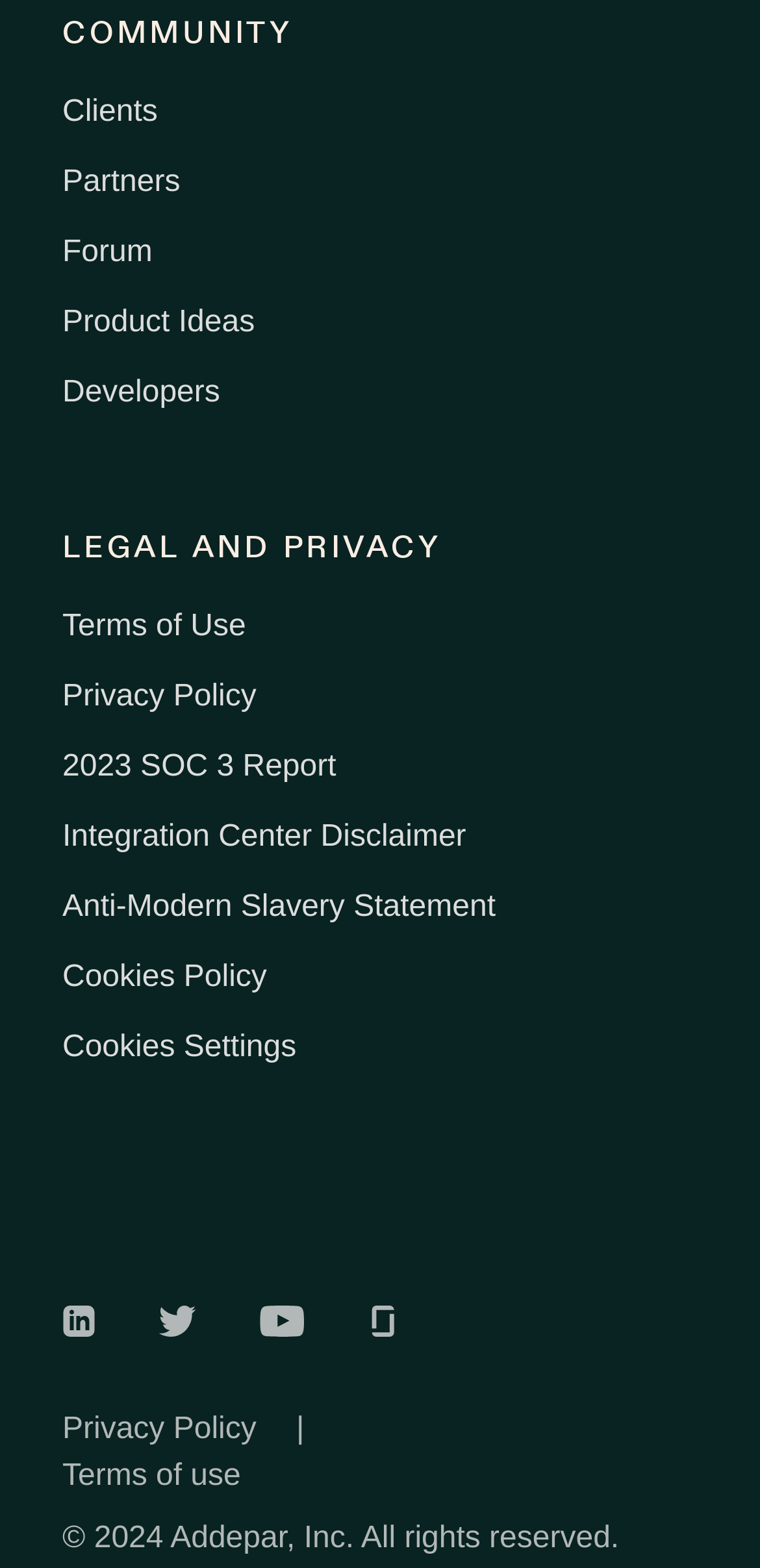Identify the bounding box coordinates of the region that should be clicked to execute the following instruction: "View the Terms of Use".

[0.082, 0.389, 0.324, 0.41]